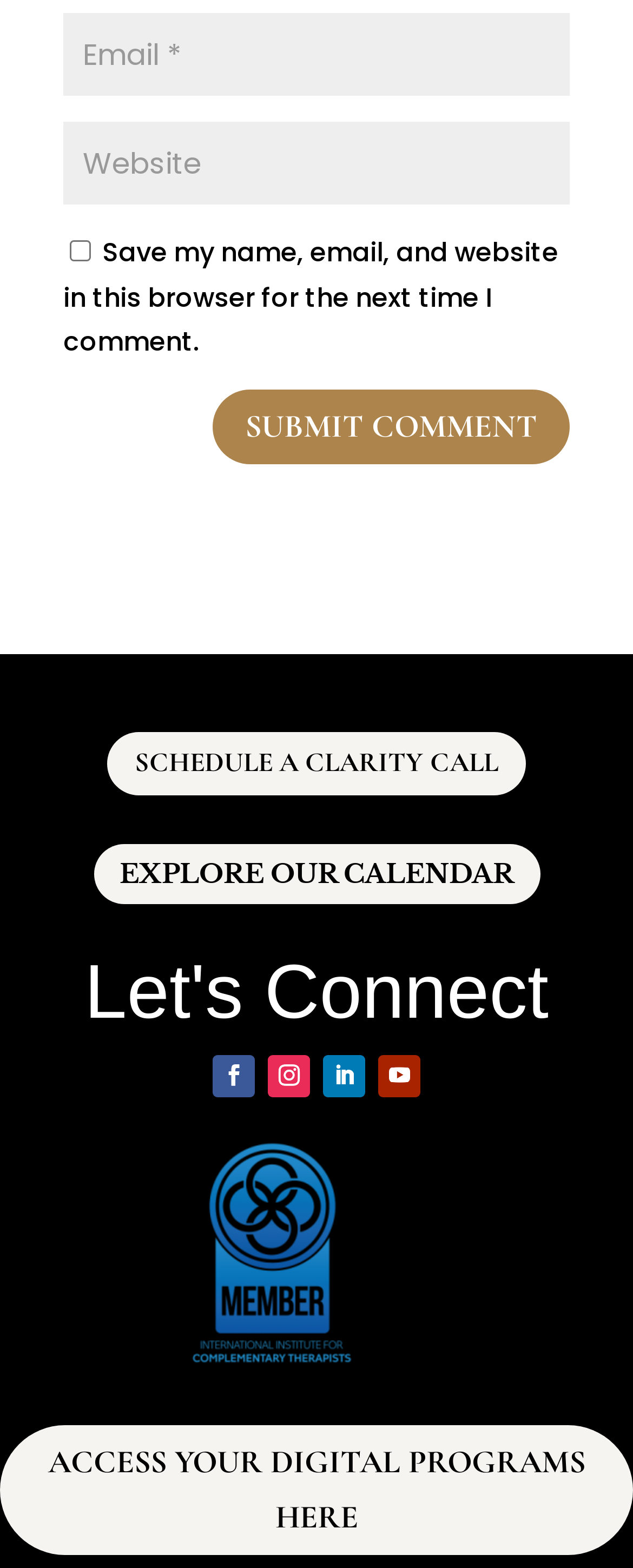Identify the bounding box coordinates of the region that needs to be clicked to carry out this instruction: "Schedule a clarity call". Provide these coordinates as four float numbers ranging from 0 to 1, i.e., [left, top, right, bottom].

[0.169, 0.467, 0.831, 0.507]